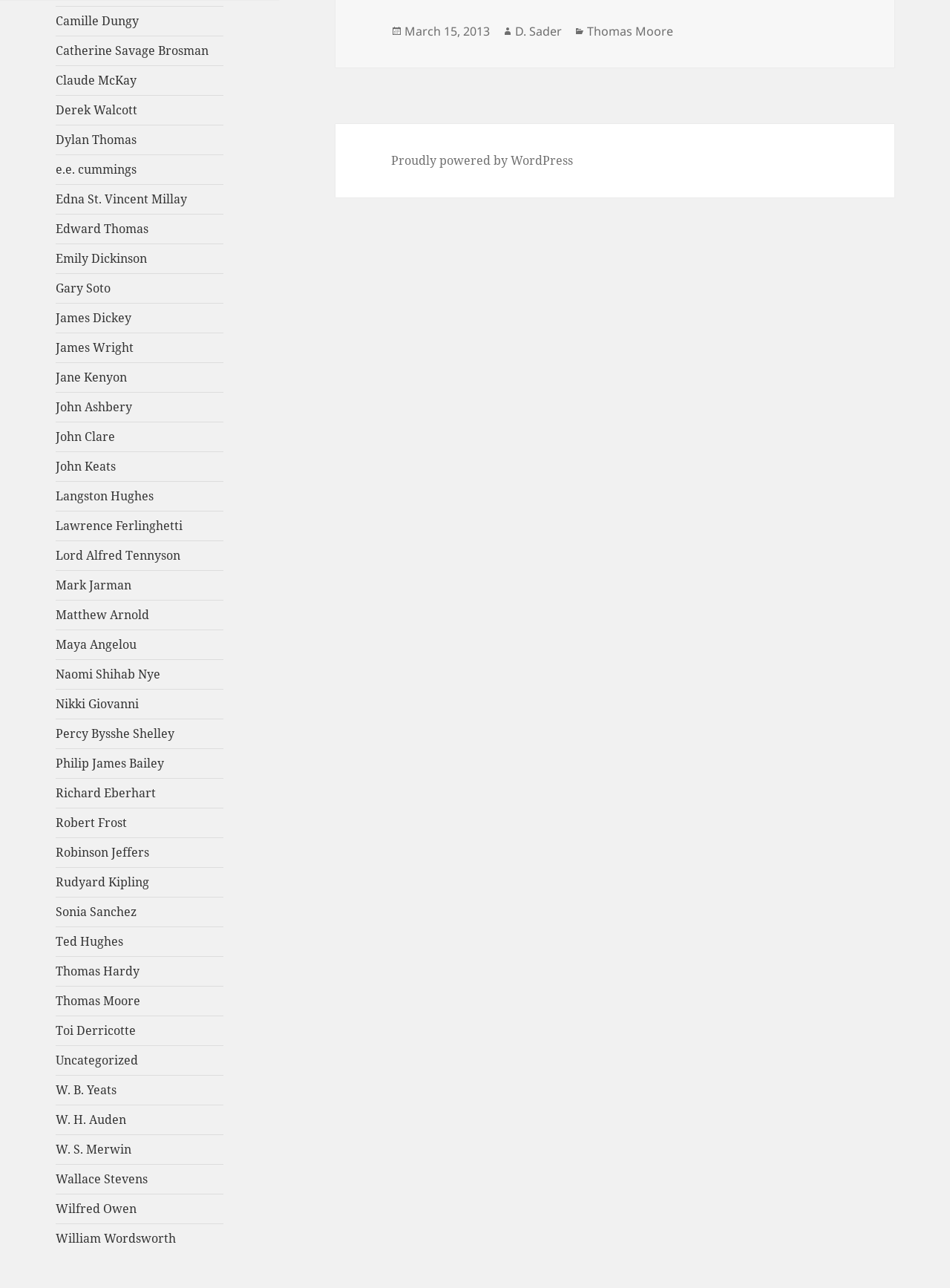Please identify the coordinates of the bounding box that should be clicked to fulfill this instruction: "Explore pool mosaic designs".

None